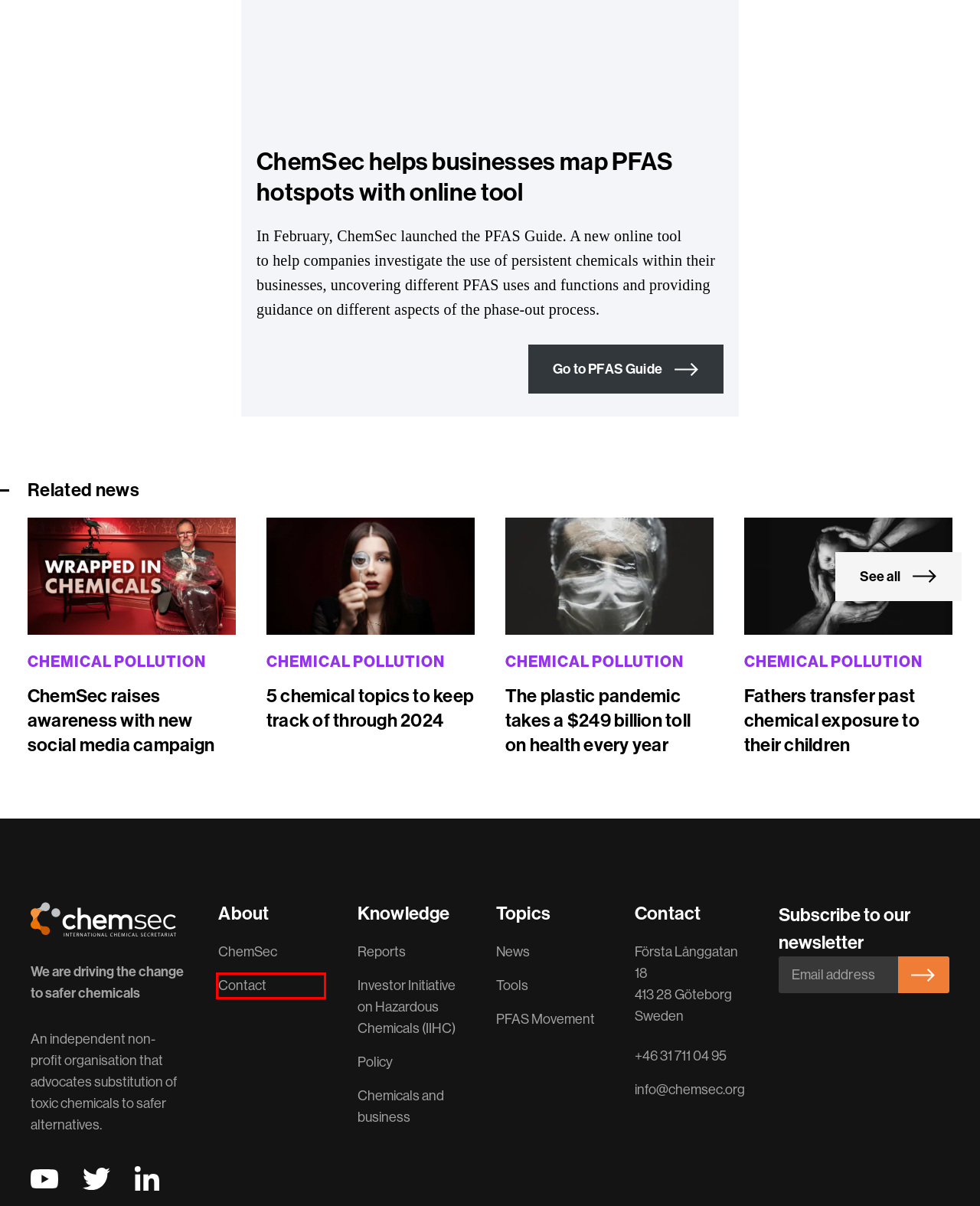Review the webpage screenshot and focus on the UI element within the red bounding box. Select the best-matching webpage description for the new webpage that follows after clicking the highlighted element. Here are the candidates:
A. PFAS Movement
B. Reports
C. About ChemSec
D. Policy
E. PFAS Guide - Find PFAS chemicals in your products
F. Fathers transfer past chemical exposure to their children
G. Contact
H. ChemSec raises awareness with new social media campaign

G